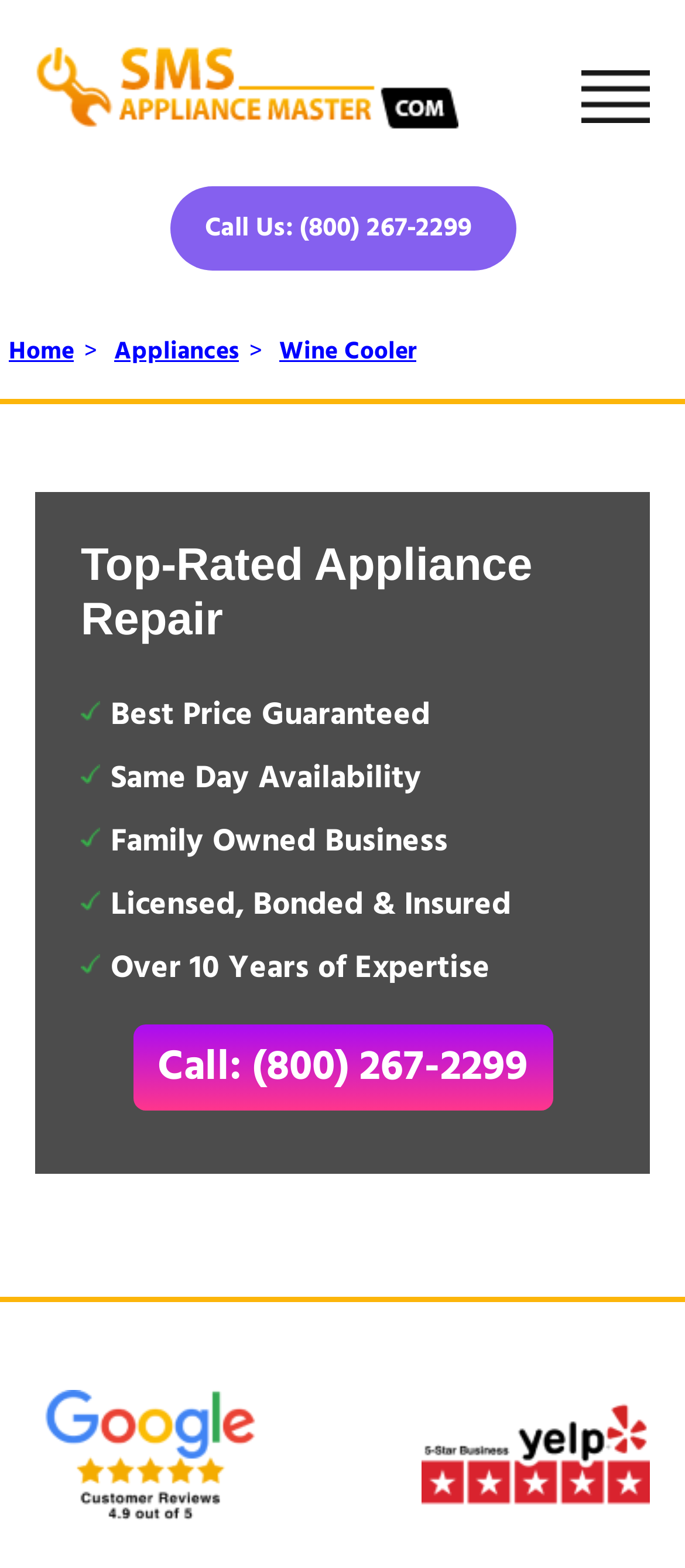Locate the bounding box coordinates for the element described below: "Call: (800) 267-2299". The coordinates must be four float values between 0 and 1, formatted as [left, top, right, bottom].

[0.194, 0.653, 0.806, 0.708]